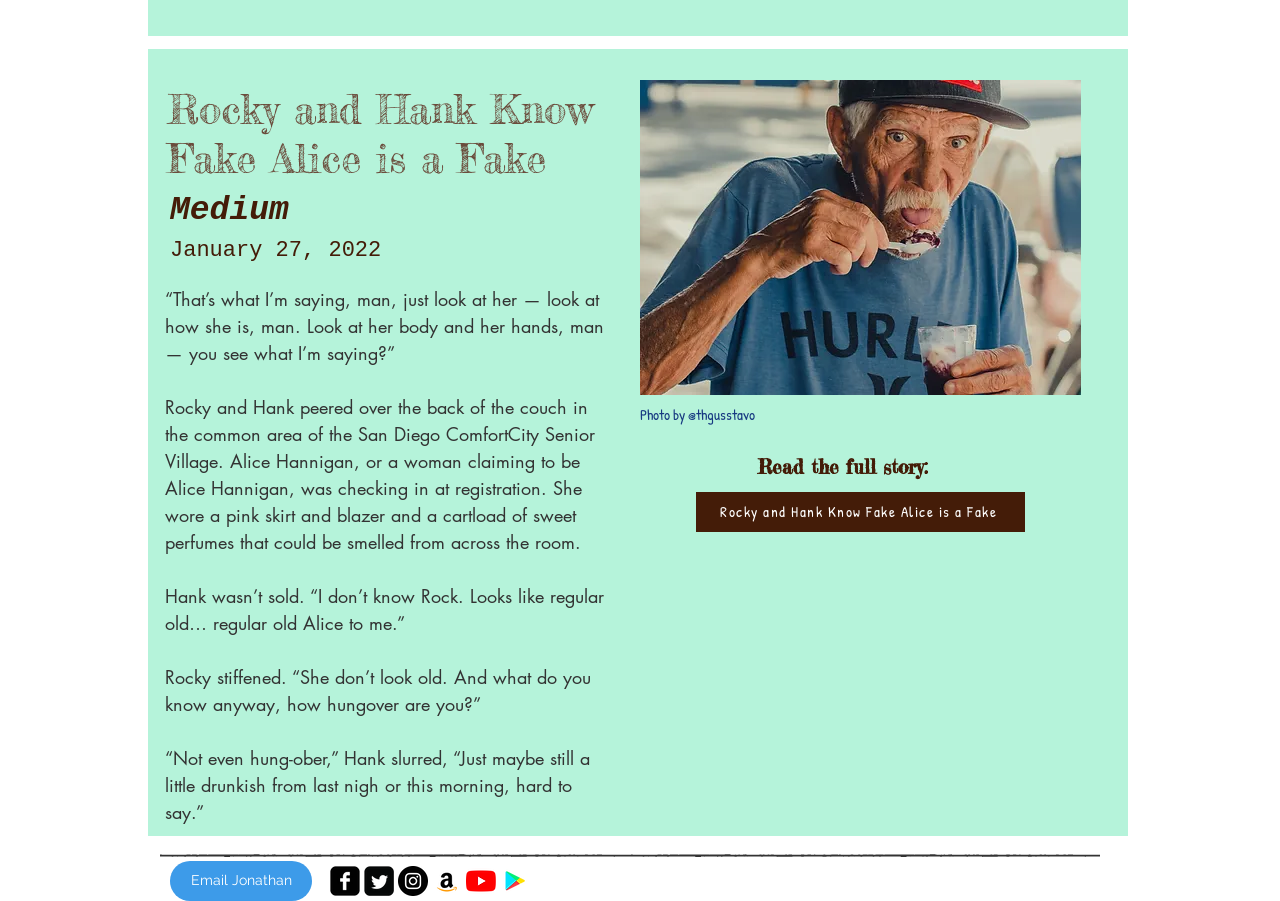Predict the bounding box coordinates for the UI element described as: "aria-label="Amazon Jonathan Josephson"". The coordinates should be four float numbers between 0 and 1, presented as [left, top, right, bottom].

[0.338, 0.961, 0.361, 0.994]